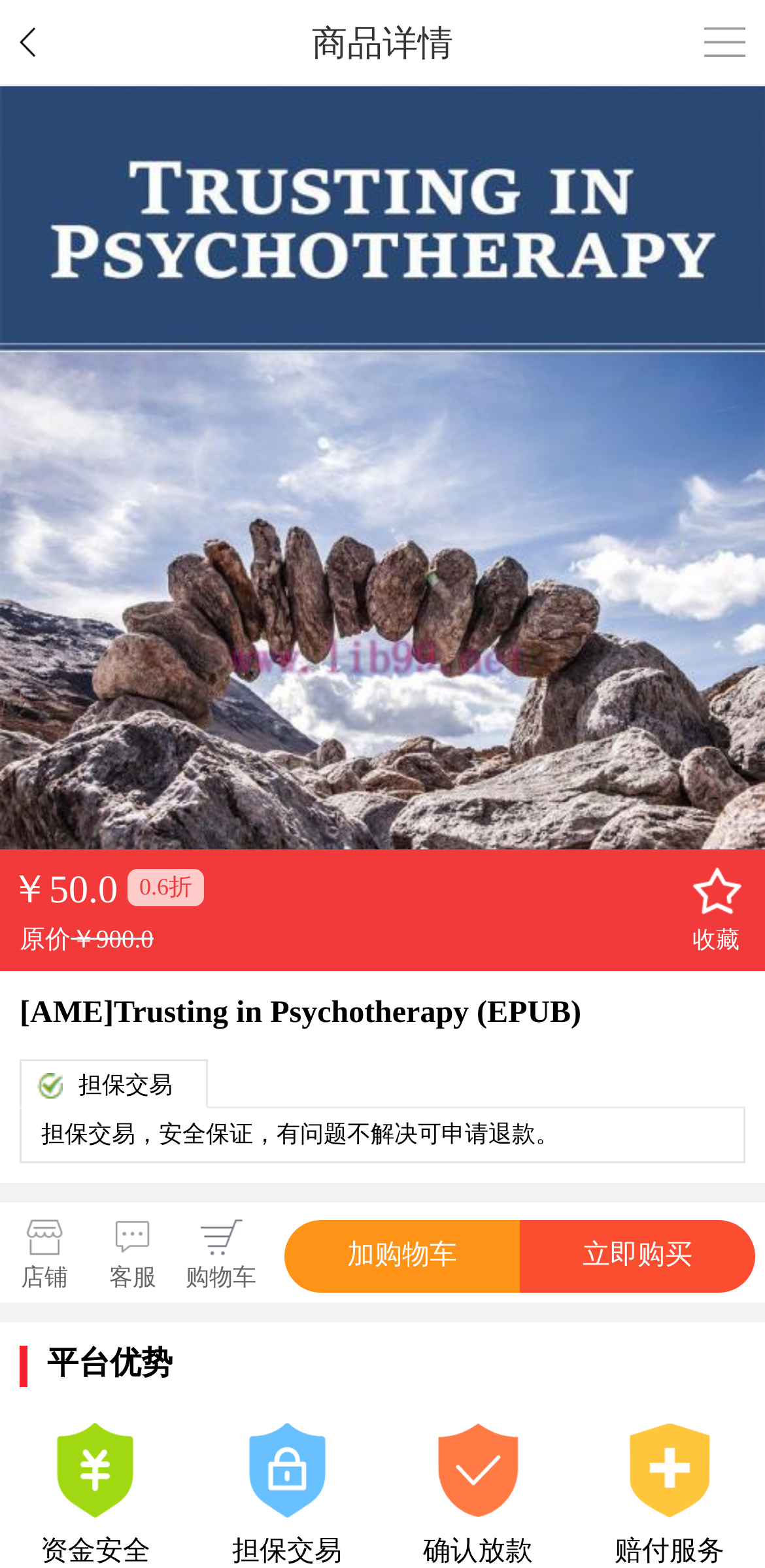What is the name of the product?
Provide an in-depth and detailed answer to the question.

The name of the product can be found in the section with the text '商品详情'. It is displayed as '[AME]Trusting in Psychotherapy (EPUB)' below the price information.